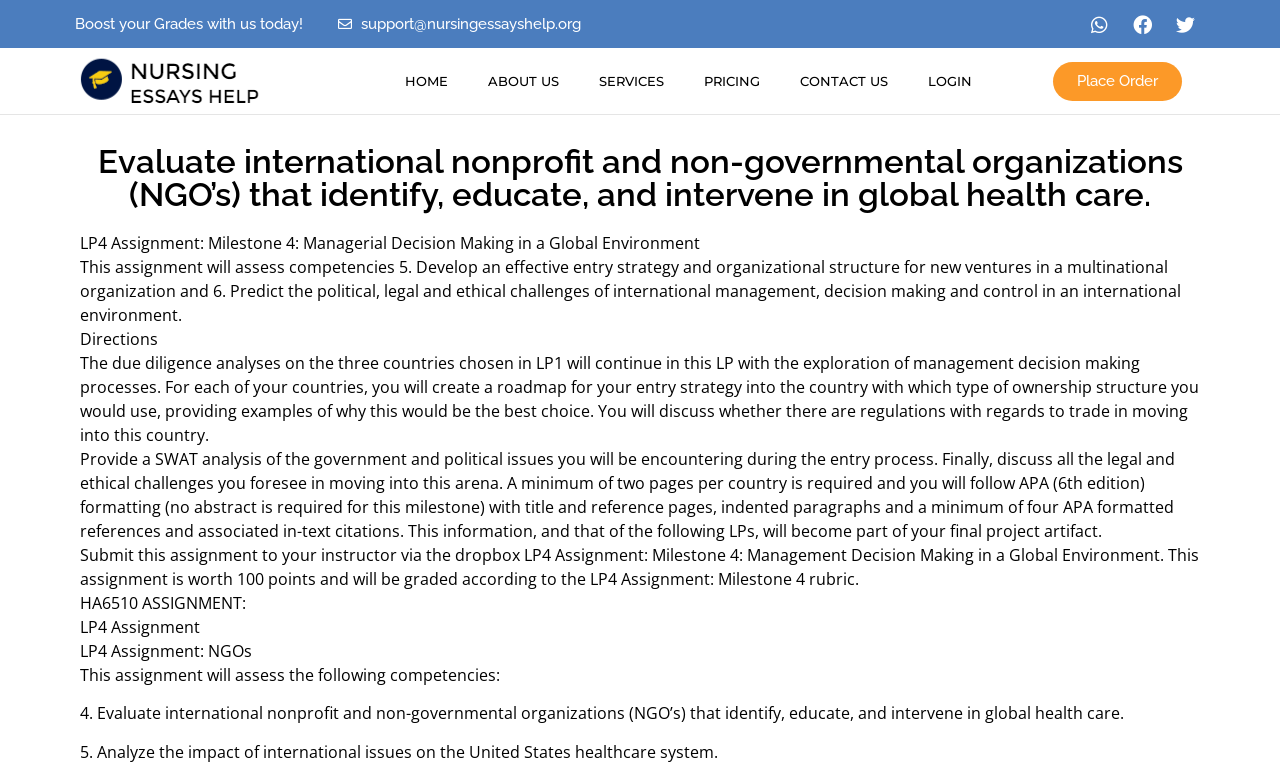Locate the UI element described by Pricing in the provided webpage screenshot. Return the bounding box coordinates in the format (top-left x, top-left y, bottom-right x, bottom-right y), ensuring all values are between 0 and 1.

[0.534, 0.075, 0.609, 0.135]